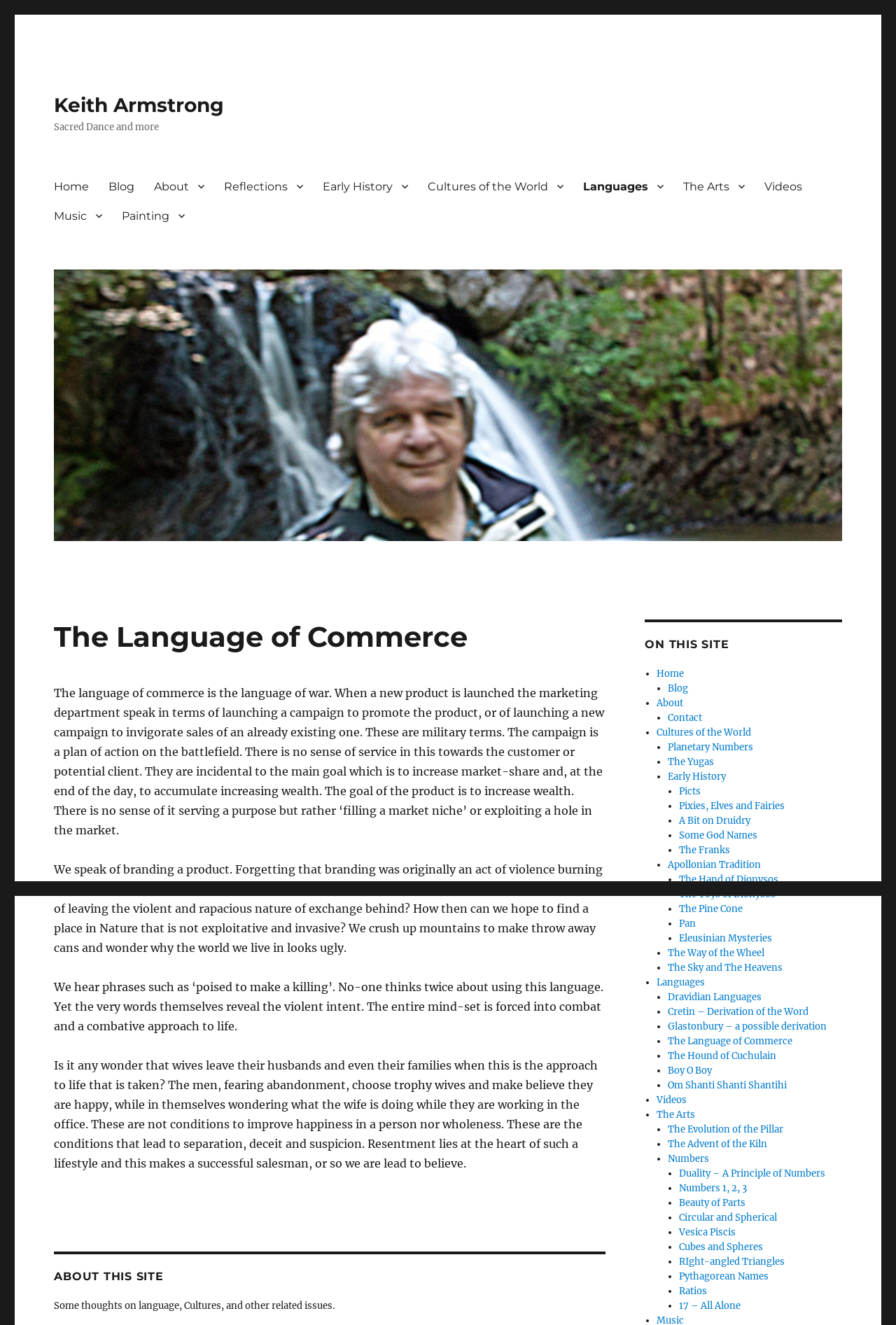Kindly determine the bounding box coordinates for the area that needs to be clicked to execute this instruction: "Check the 'Early History' link".

[0.349, 0.129, 0.467, 0.152]